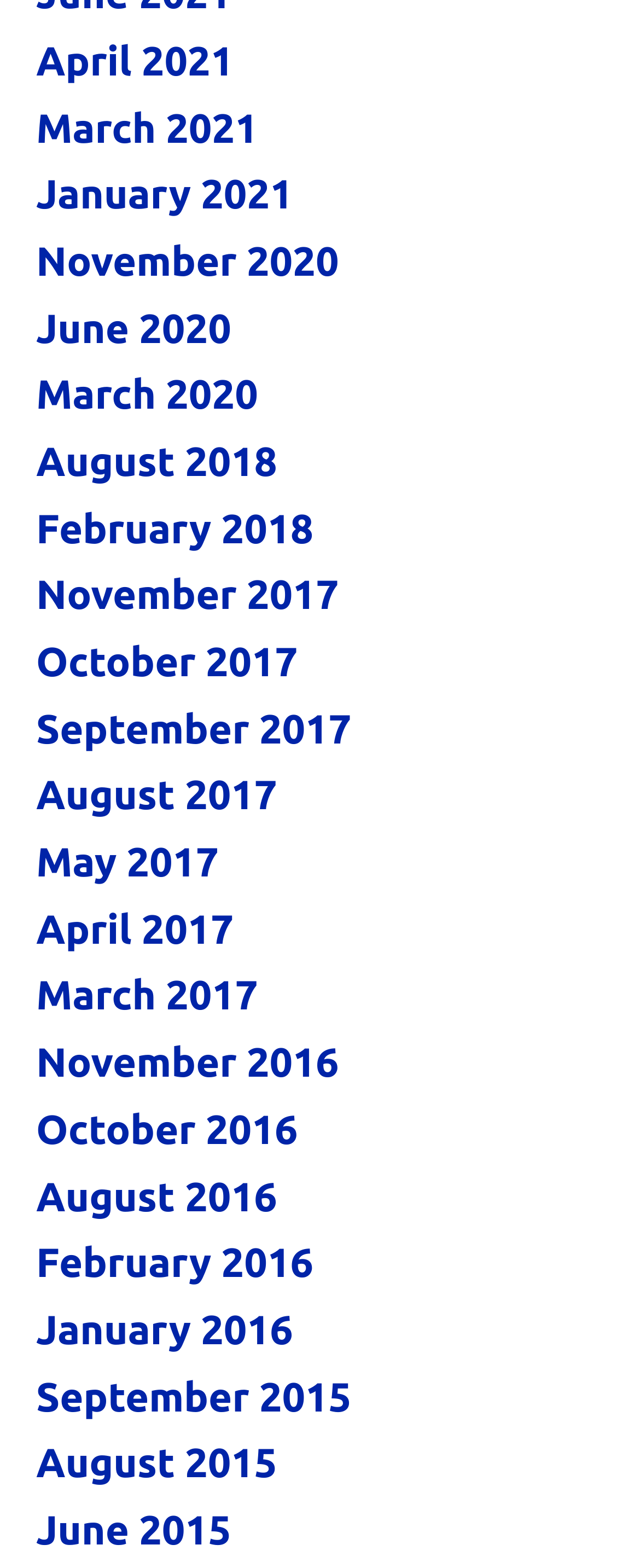What is the most recent month listed?
Give a single word or phrase as your answer by examining the image.

April 2021